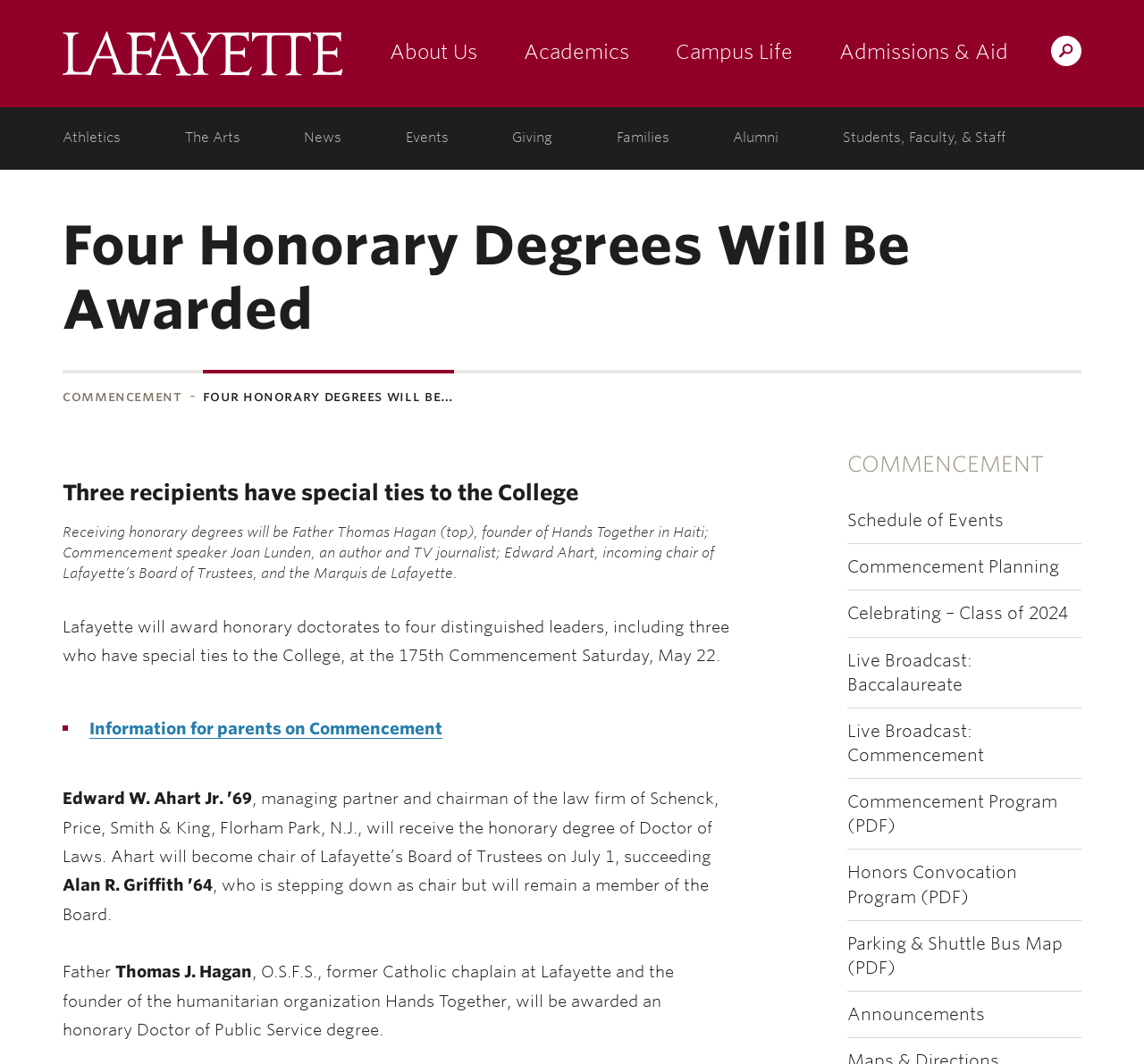What is the title of the main article?
Based on the screenshot, provide a one-word or short-phrase response.

Four Honorary Degrees Will Be Awarded